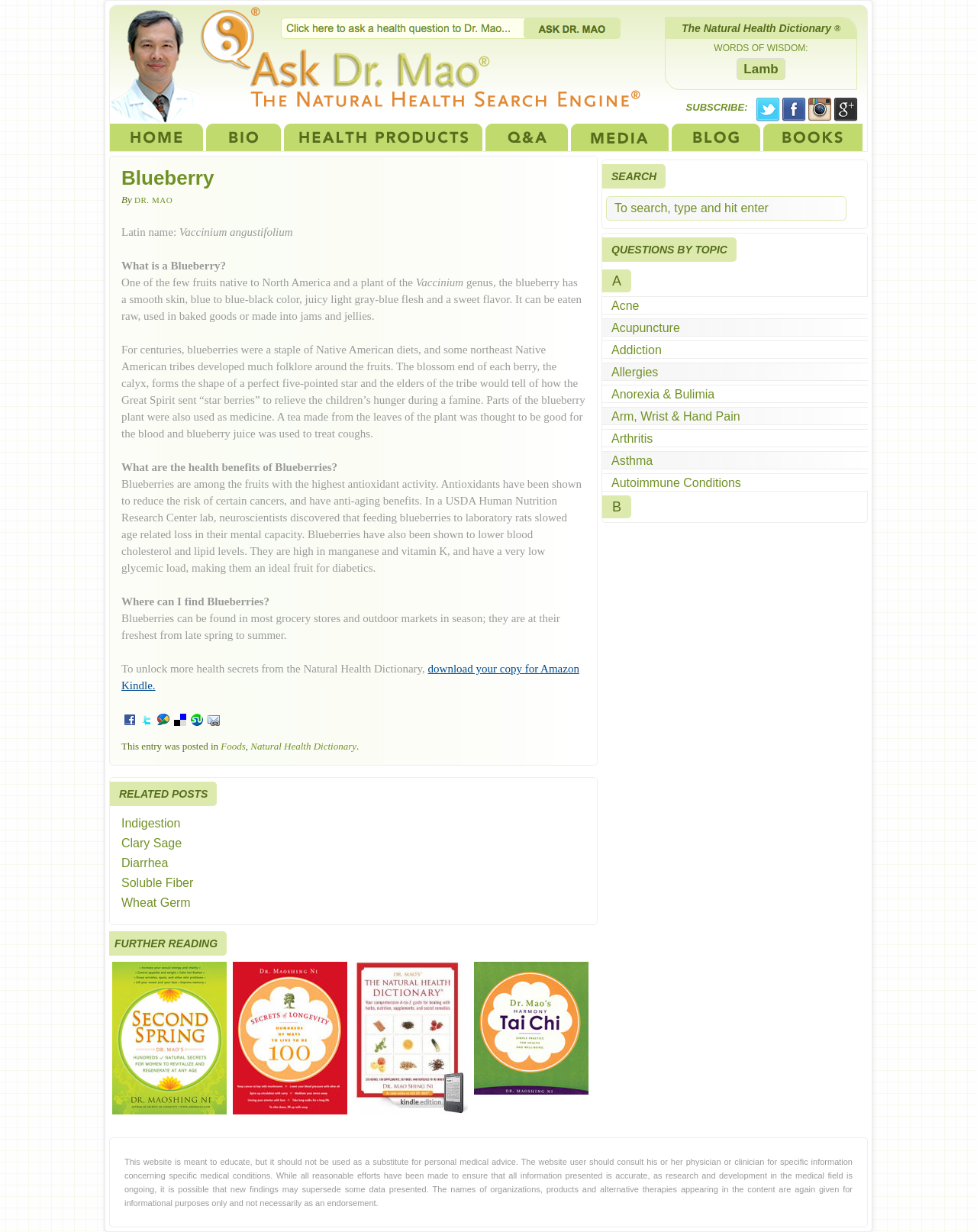Answer the question using only a single word or phrase: 
What is the topic of the 'RELATED POSTS' section?

Health-related topics